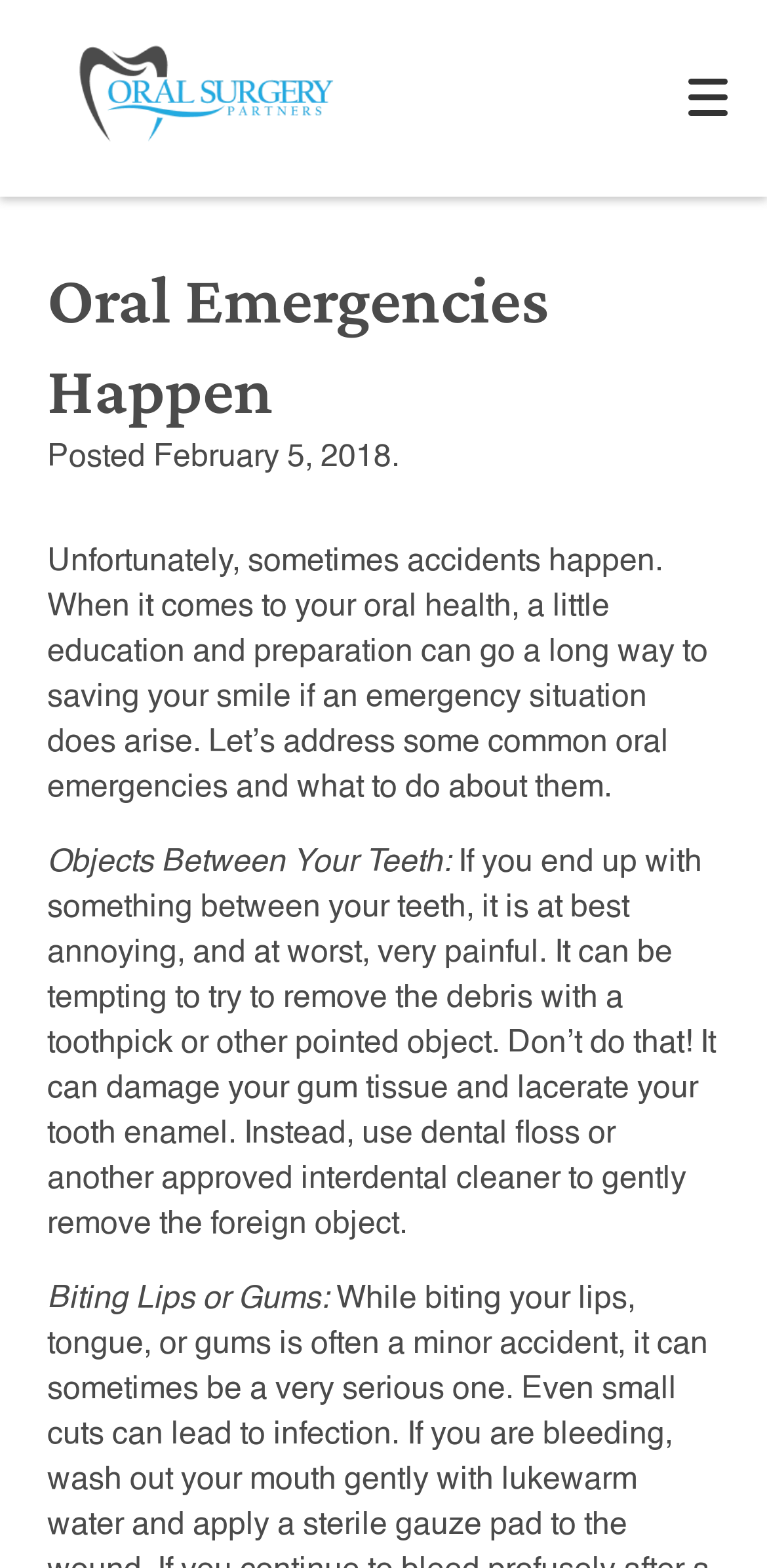What is the consequence of biting your lips or gums?
Answer the question with a single word or phrase, referring to the image.

Pain